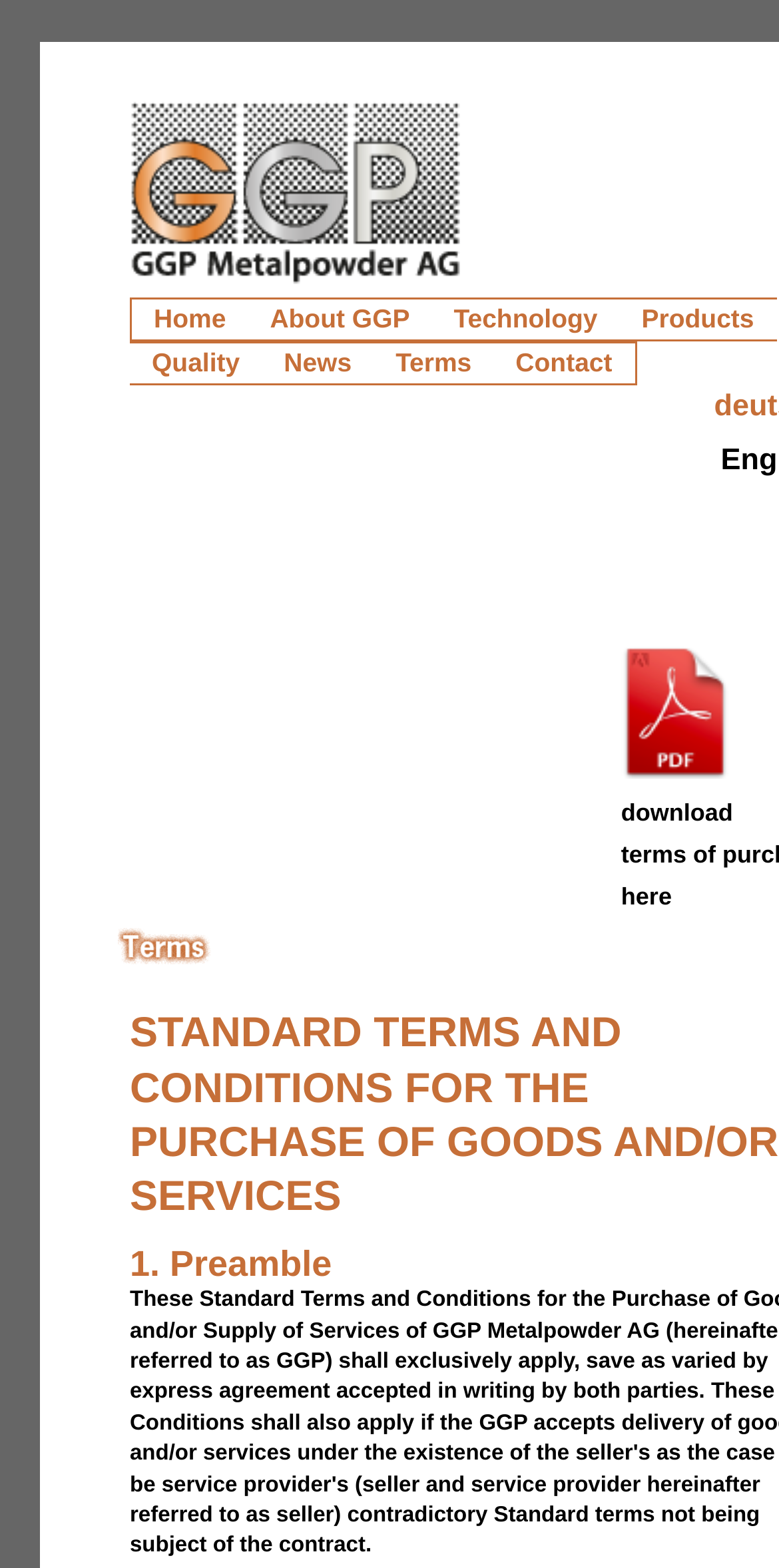Please identify the bounding box coordinates of the element's region that should be clicked to execute the following instruction: "contact GGP". The bounding box coordinates must be four float numbers between 0 and 1, i.e., [left, top, right, bottom].

[0.634, 0.218, 0.817, 0.246]